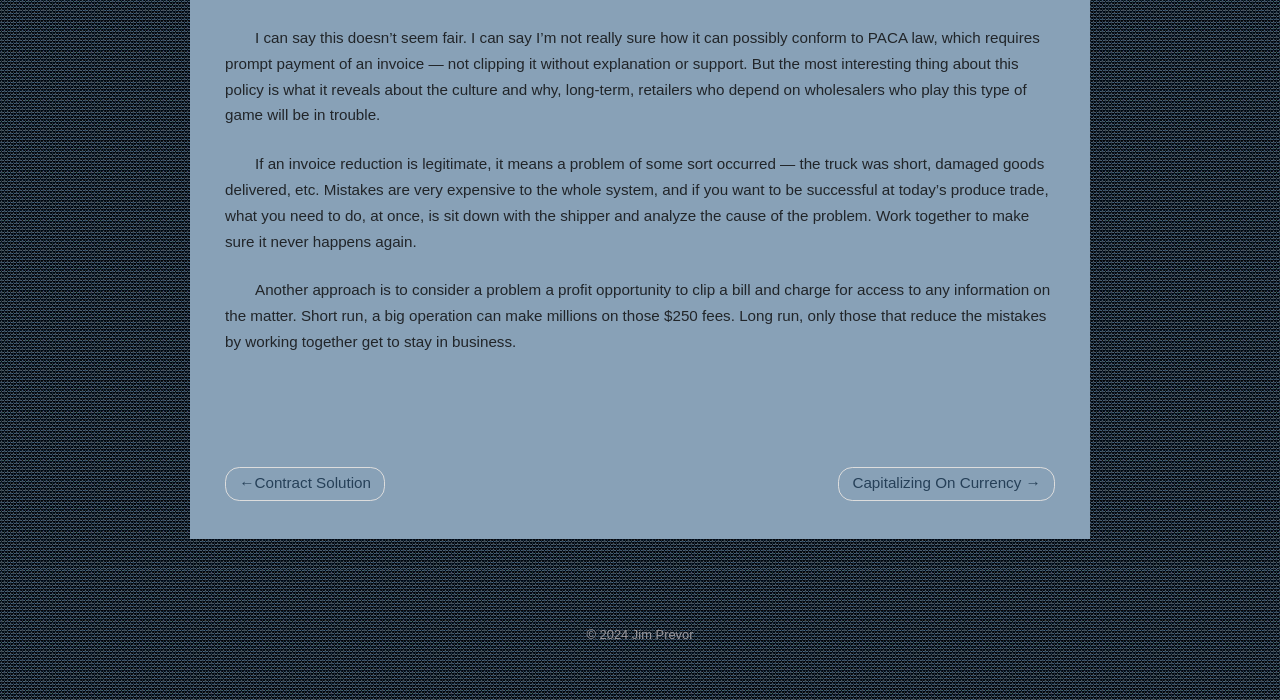What is the relationship between the current article and the 'Contract Solution' article?
Analyze the screenshot and provide a detailed answer to the question.

Based on the navigation links at the bottom of the page, it appears that the 'Contract Solution' article is the previous article in a series, and the current article is a continuation or related topic.